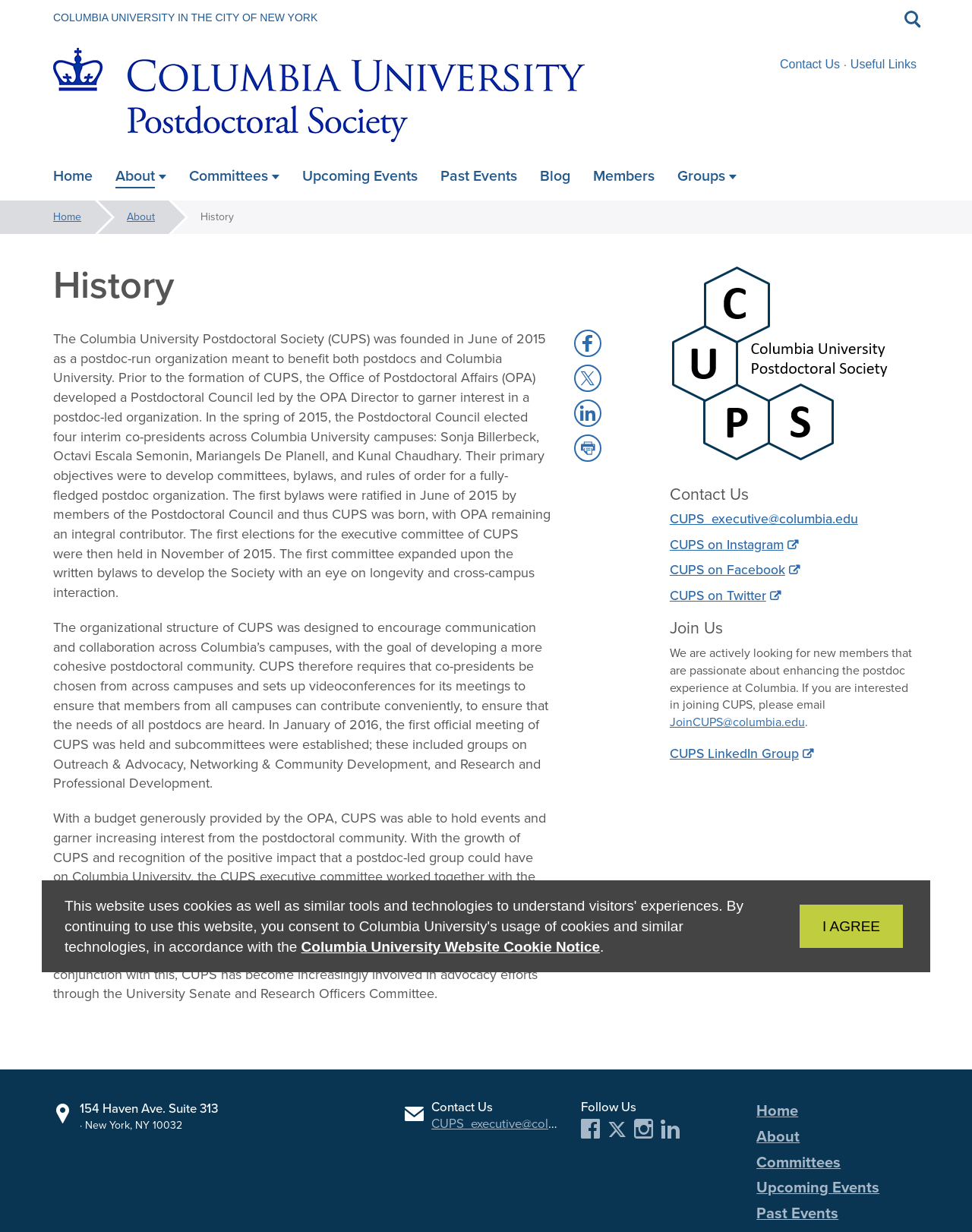Examine the image carefully and respond to the question with a detailed answer: 
What is the address of CUPS?

I found the answer by looking at the footer section, which provides the address '154 Haven Ave. Suite 313, New York, NY 10032'. This suggests that the physical location of CUPS is at this address.